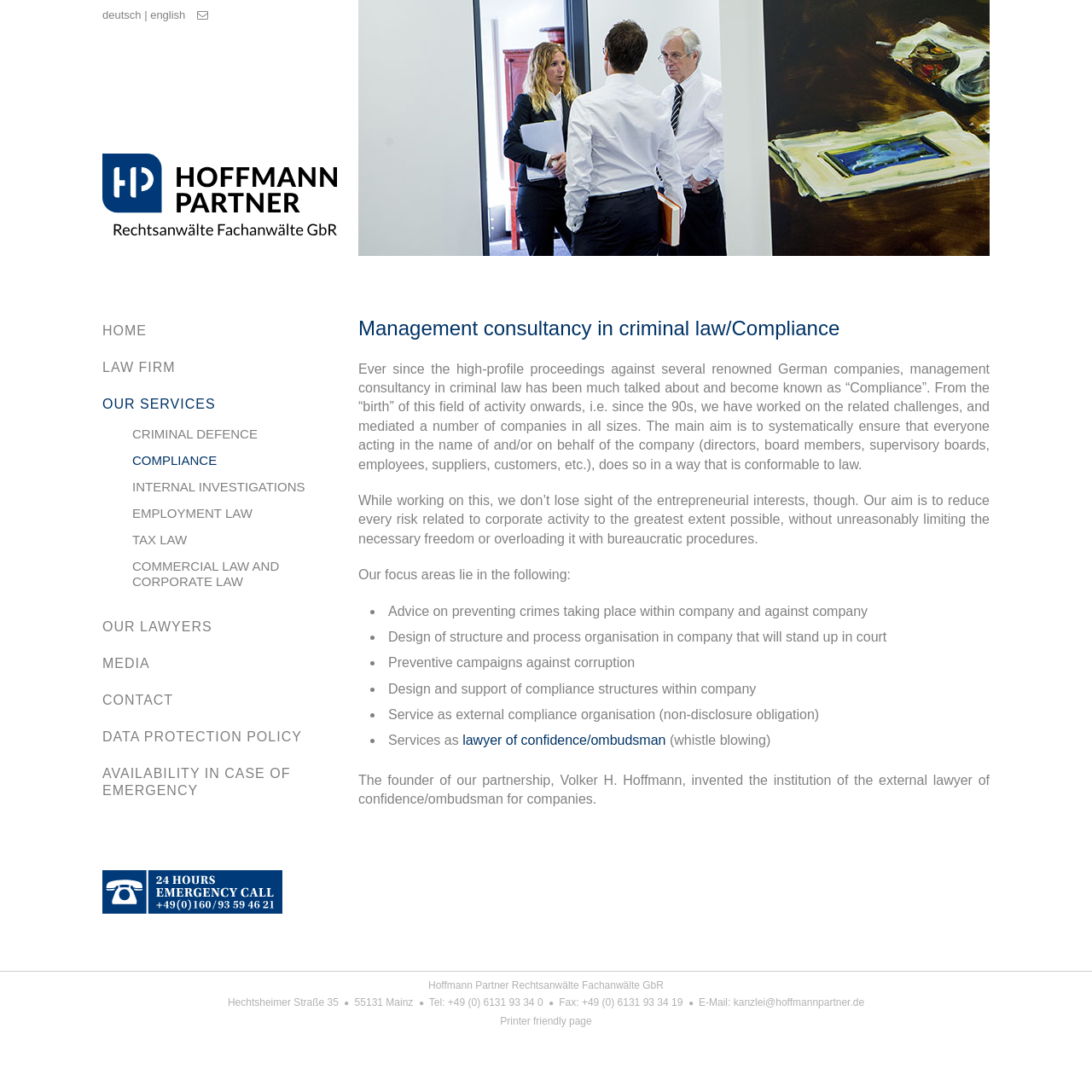What is the name of the law firm?
Based on the screenshot, answer the question with a single word or phrase.

Hoffmann & Partner